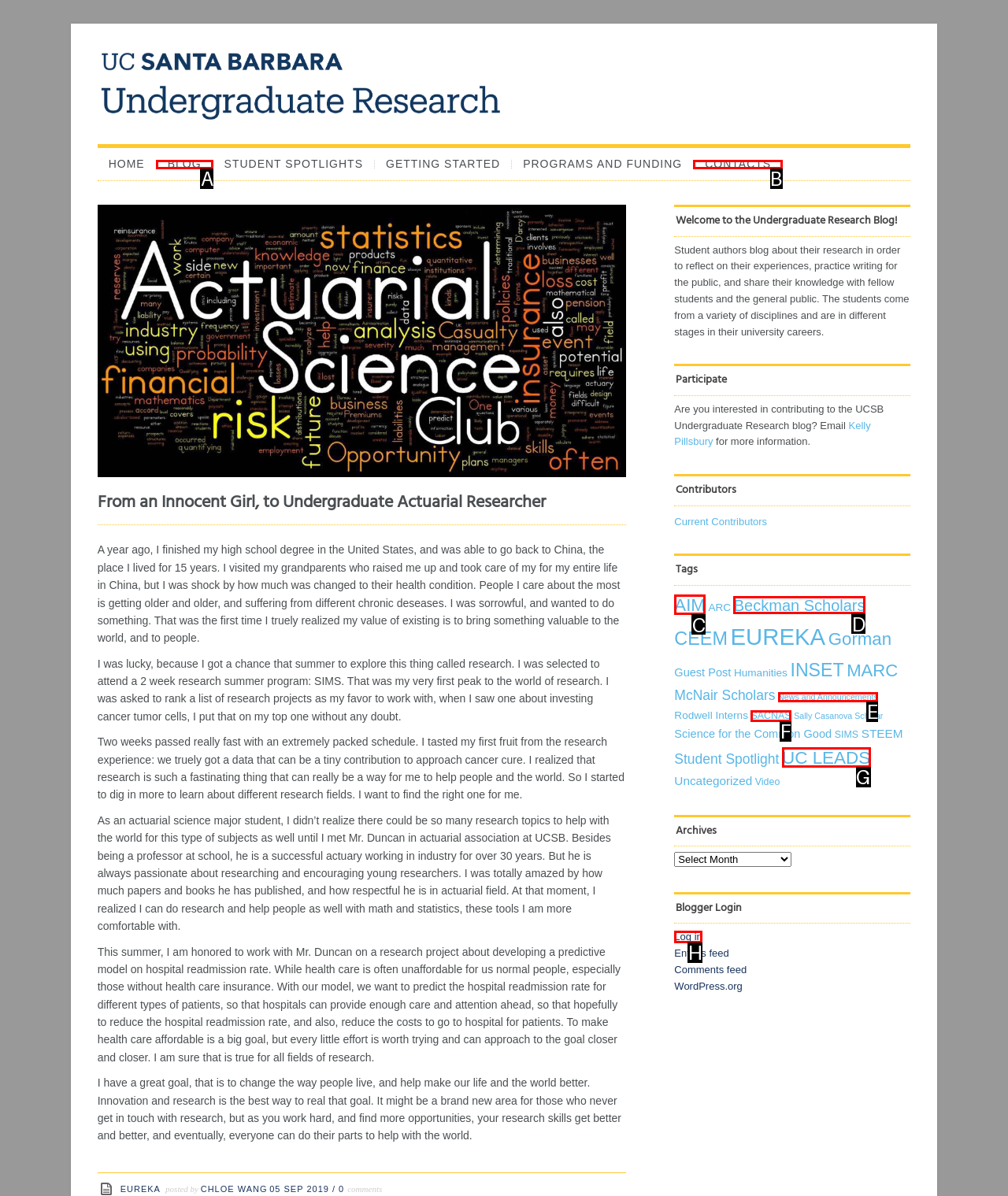Tell me which element should be clicked to achieve the following objective: Contact the blogger
Reply with the letter of the correct option from the displayed choices.

B